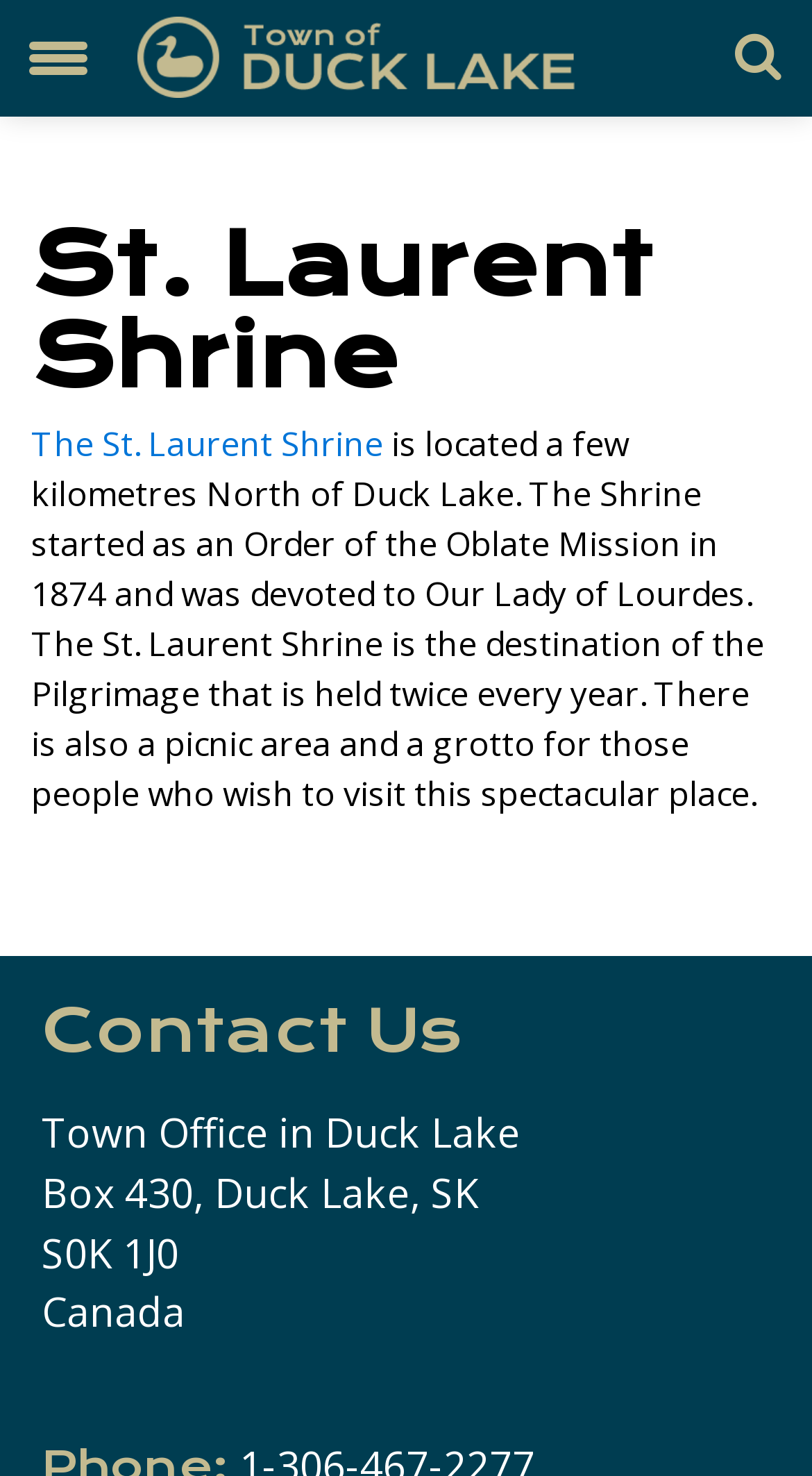Summarize the webpage in an elaborate manner.

The webpage is about the St. Laurent Shrine, which is located a few kilometers north of Duck Lake. At the top left corner, there is a button. Next to it, on the top center, is a link to the Town of Duck Lake, accompanied by an image with the same name. On the top right corner, there is a search box with a button that has a magnifying glass icon.

Below the top section, the main content area begins. It starts with a heading that reads "St. Laurent Shrine". Underneath the heading, there is a link with the same name, followed by a paragraph of text that provides information about the shrine, including its history, purpose, and features.

On the lower half of the page, there is a section with contact information. It starts with a "Contact Us" label, followed by a group of text elements that provide the address of the Town Office in Duck Lake, including the postal code and country.

Overall, the webpage has a simple layout with a clear structure, making it easy to navigate and find information about the St. Laurent Shrine.